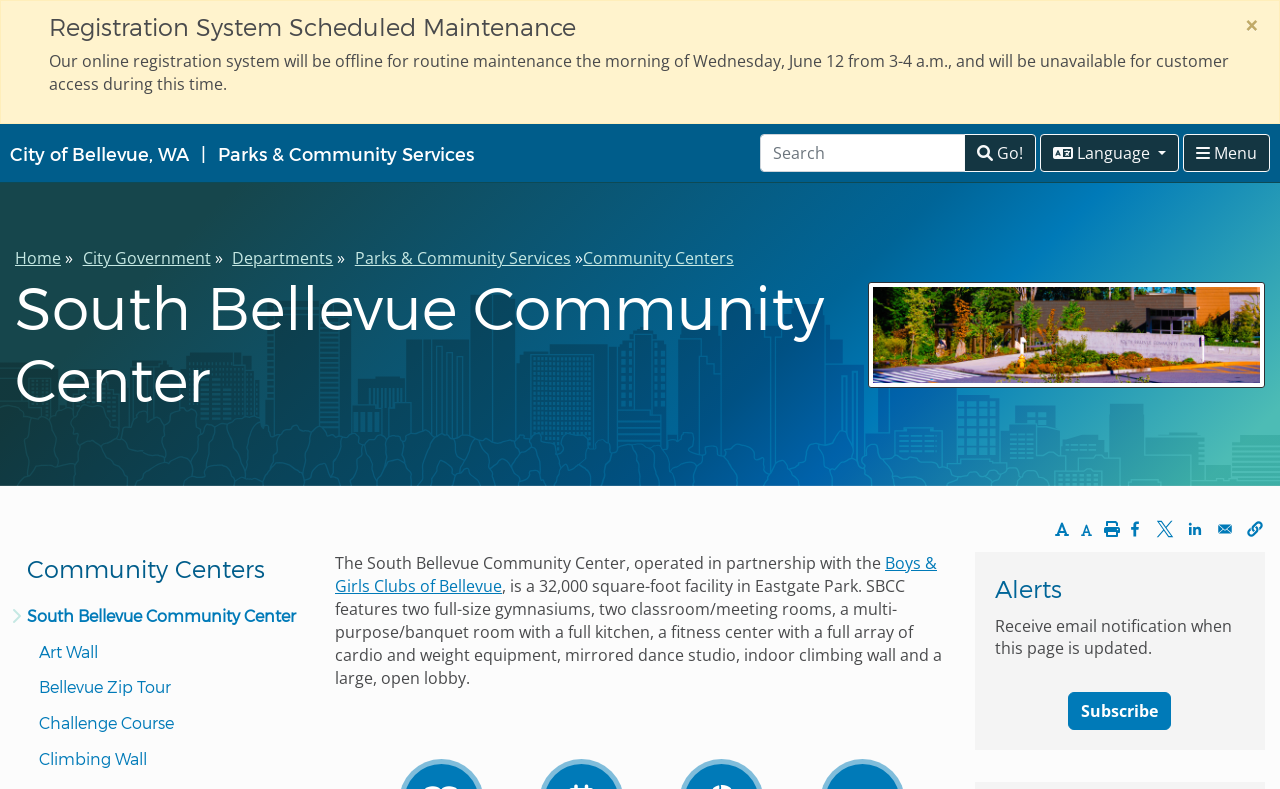How can users receive updates about this page?
Give a one-word or short phrase answer based on the image.

Subscribe